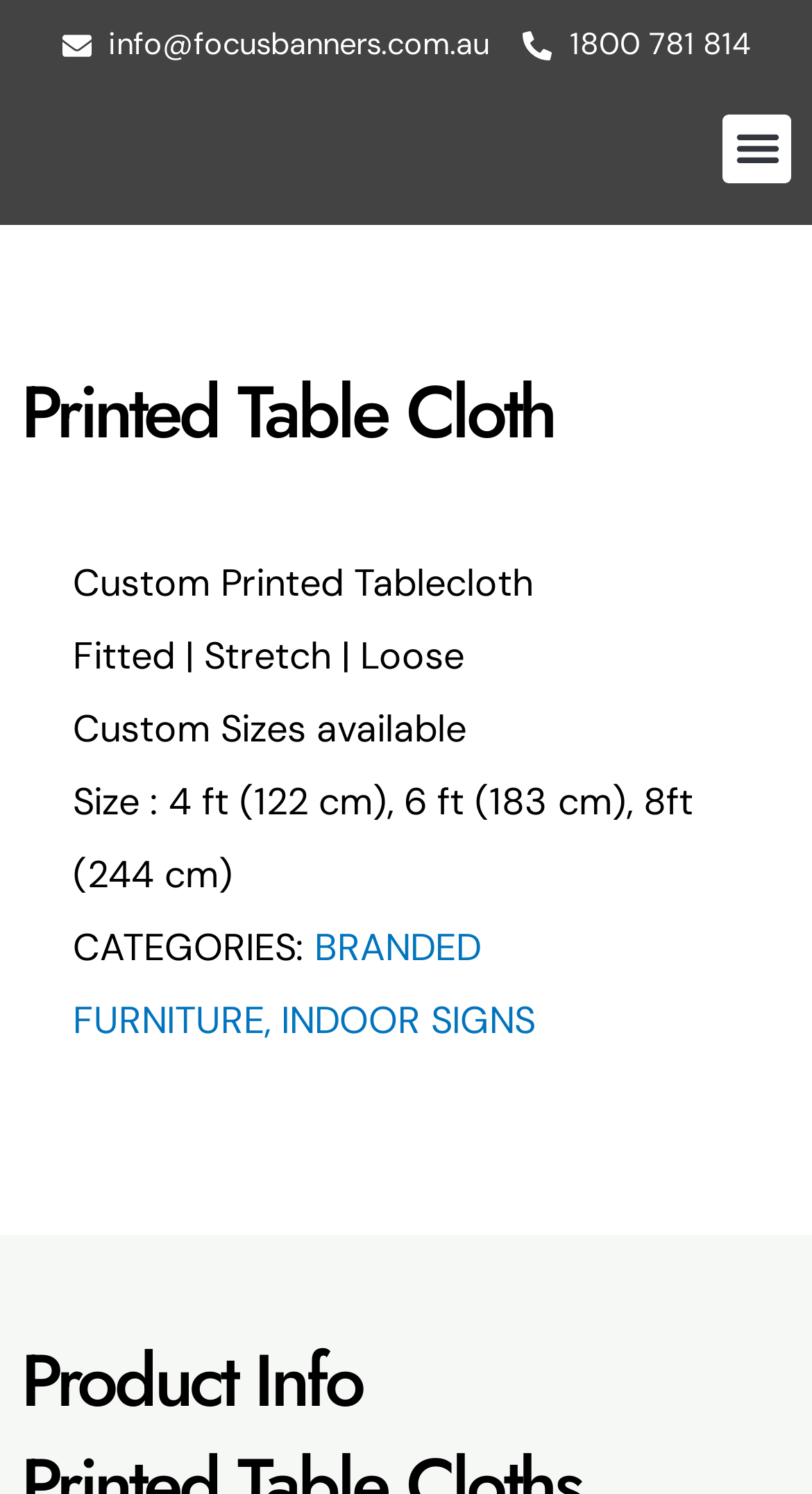What is the phone number to contact?
Give a one-word or short-phrase answer derived from the screenshot.

1800 781 814